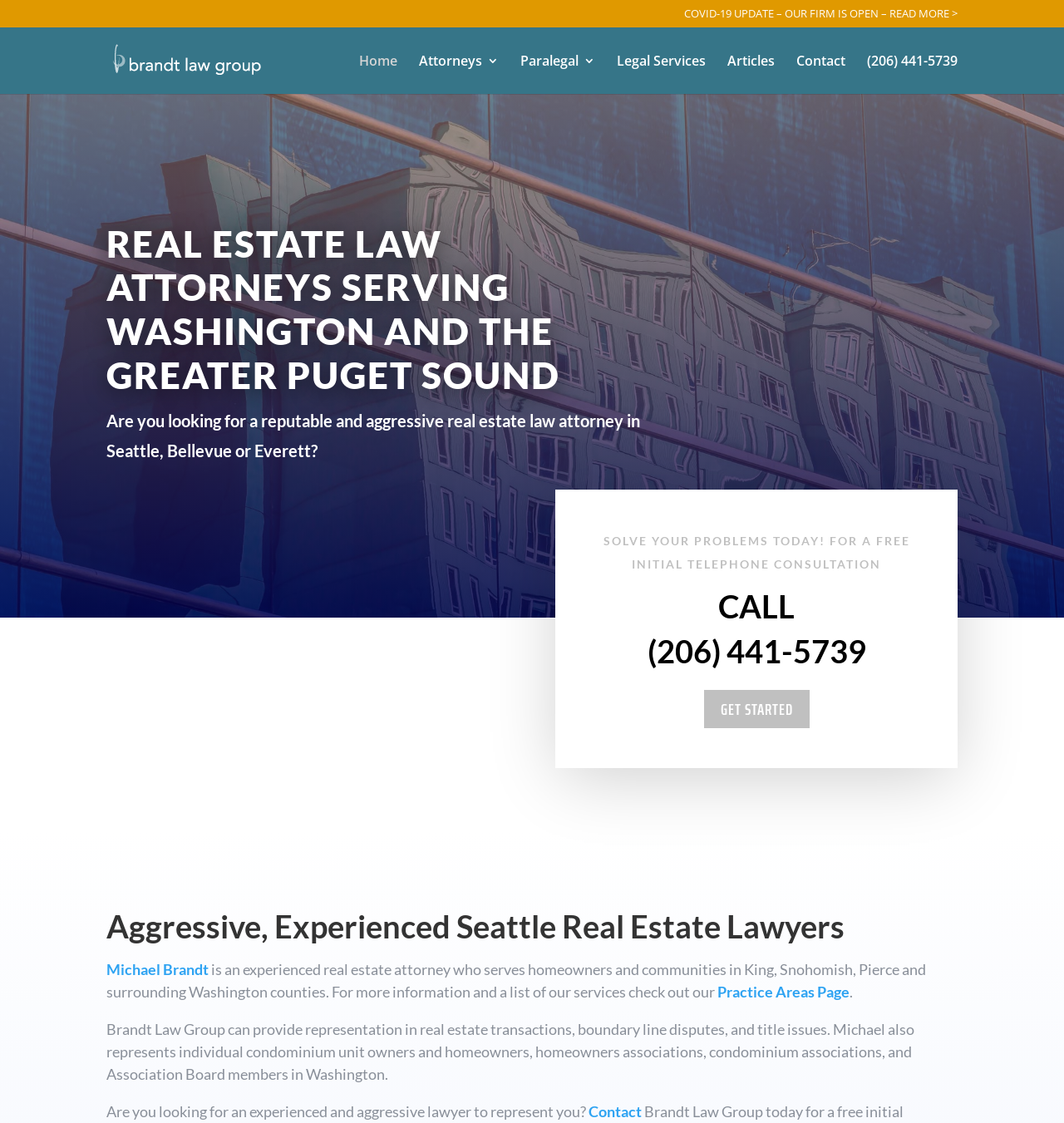Please find the bounding box coordinates of the section that needs to be clicked to achieve this instruction: "Read more about COVID-19 update".

[0.643, 0.007, 0.9, 0.024]